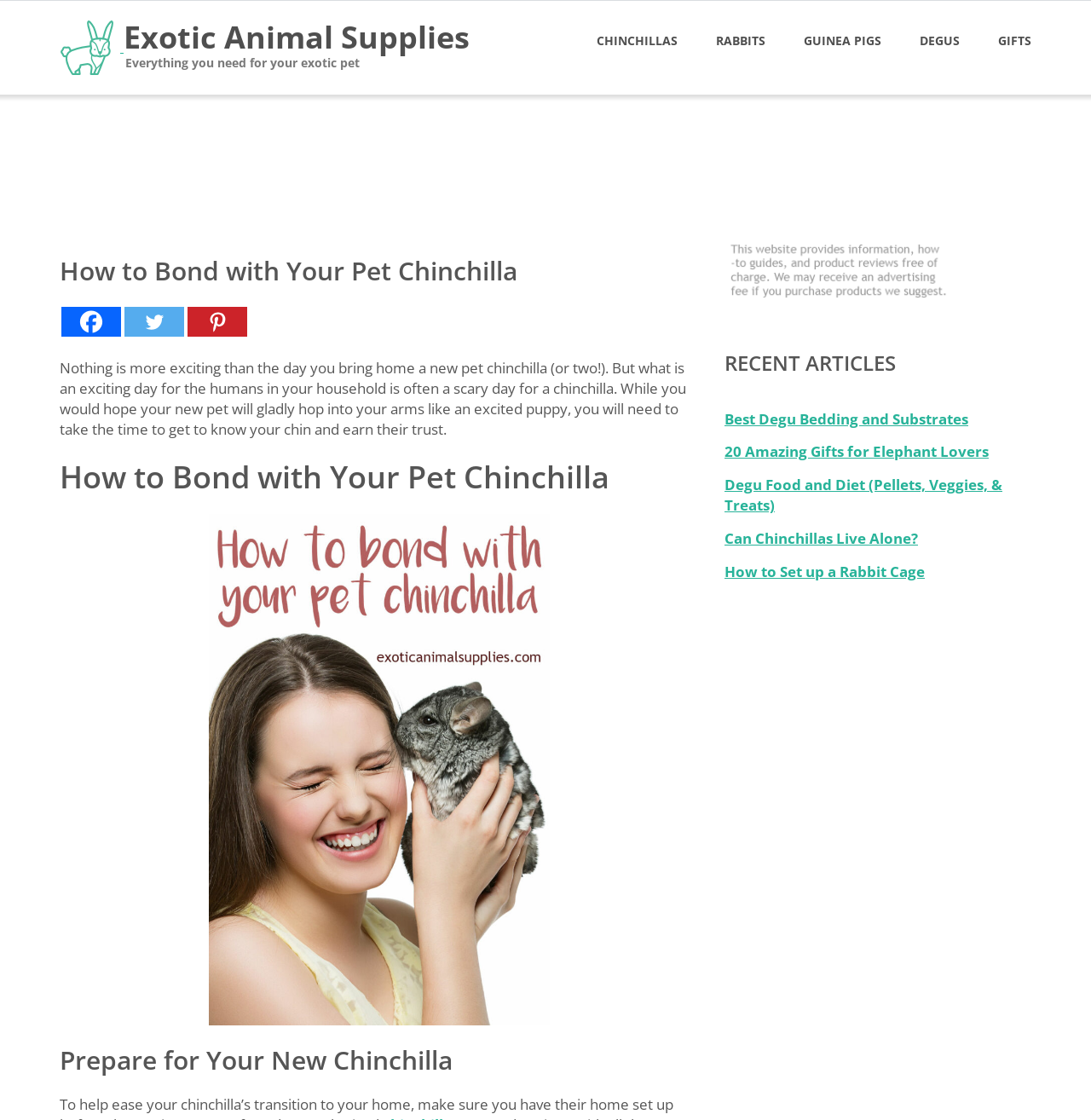Please determine the bounding box coordinates of the clickable area required to carry out the following instruction: "Read recent article about Degu Food and Diet". The coordinates must be four float numbers between 0 and 1, represented as [left, top, right, bottom].

[0.664, 0.424, 0.919, 0.46]